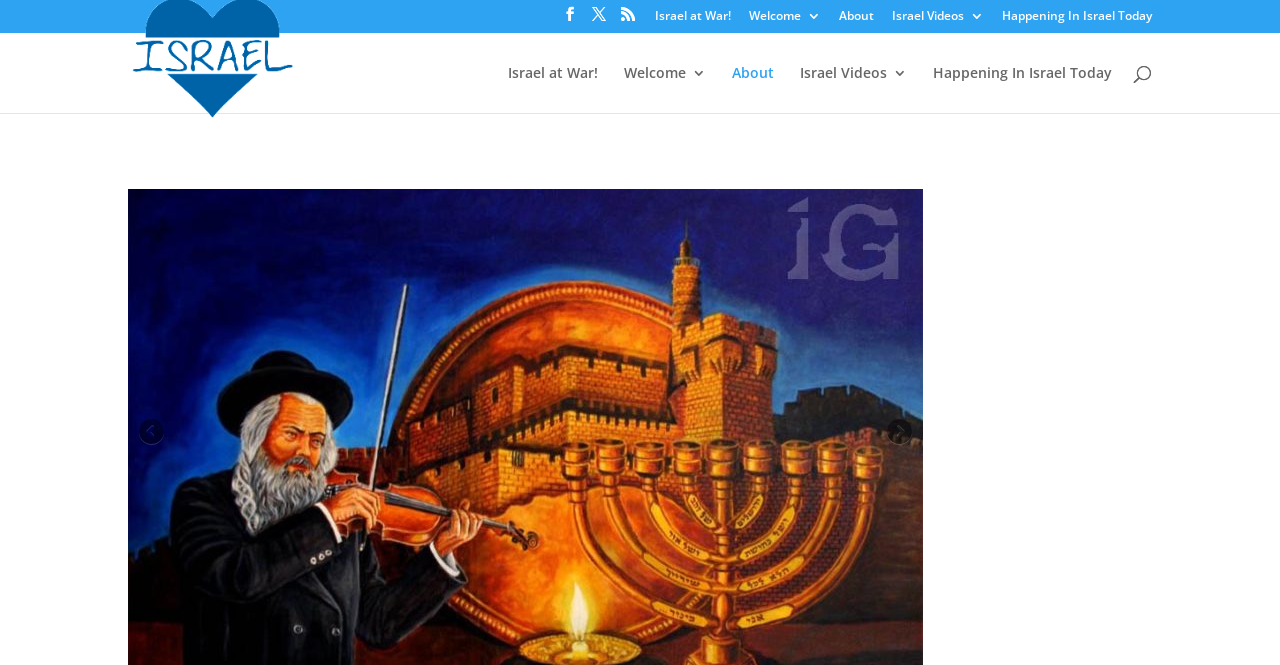Elaborate on the information and visuals displayed on the webpage.

The webpage is about Bridge To Israel, with a focus on Israel-related content. At the top, there are several social media links, represented by icons, aligned horizontally and centered. Below these icons, there is a horizontal navigation menu with links to various sections, including "Israel at War!", "Welcome 3", "About", "Israel Videos 3", and "Happening In Israel Today". These links are repeated again further down the page, possibly as a secondary navigation menu.

On the left side of the page, there is a prominent link to "Bridge To Israel". A search bar is located near the top of the page, spanning almost the entire width, with a search box labeled "Search for:". The search bar has navigation links to move backwards and forwards, represented by "<" and ">" icons, respectively.

Overall, the webpage appears to be a portal or hub for accessing various Israel-related resources, news, and information.